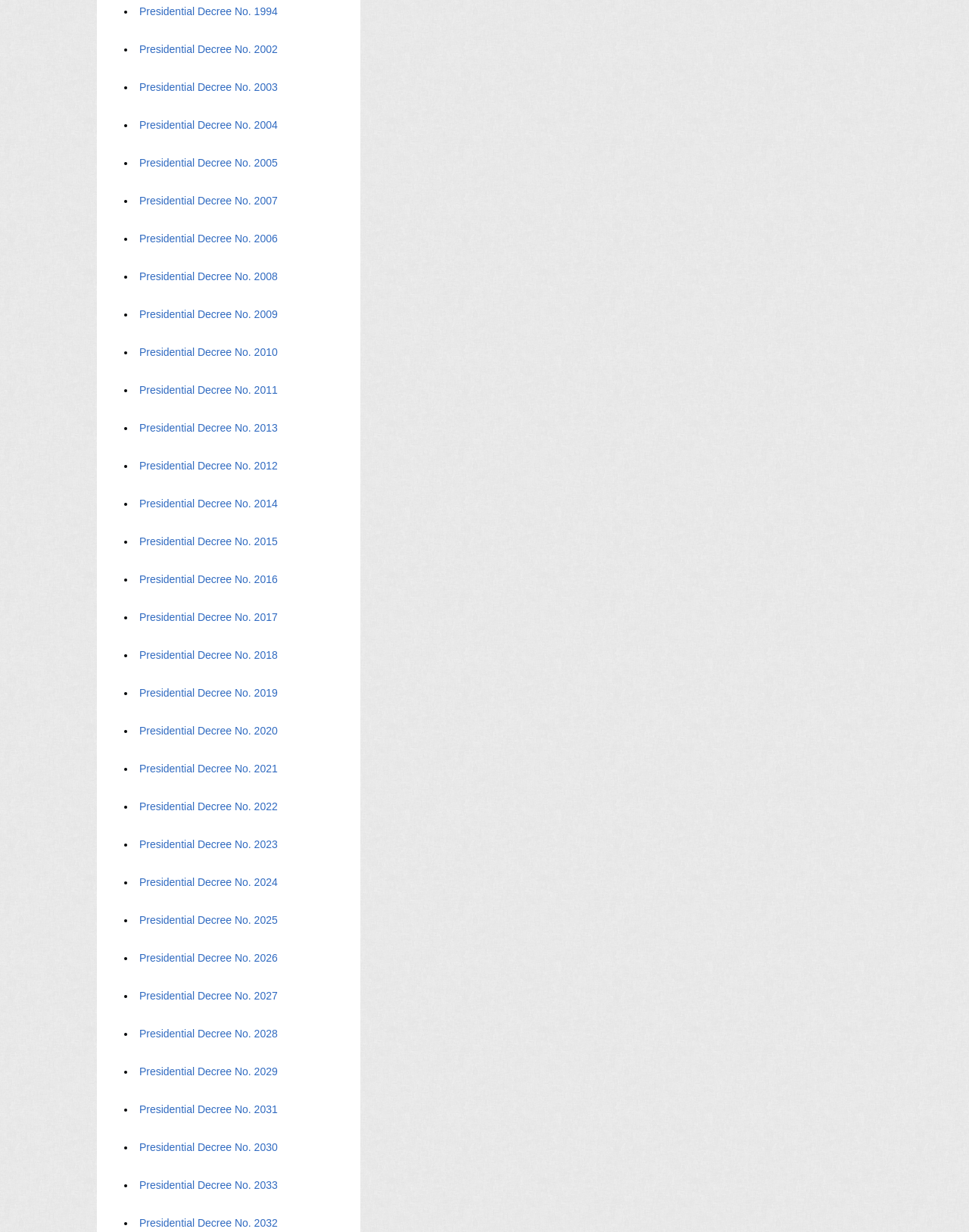Refer to the image and provide a thorough answer to this question:
What is the purpose of the list markers?

The list markers (•) are used to indicate each presidential decree in the list, making it easier to distinguish between individual decrees.